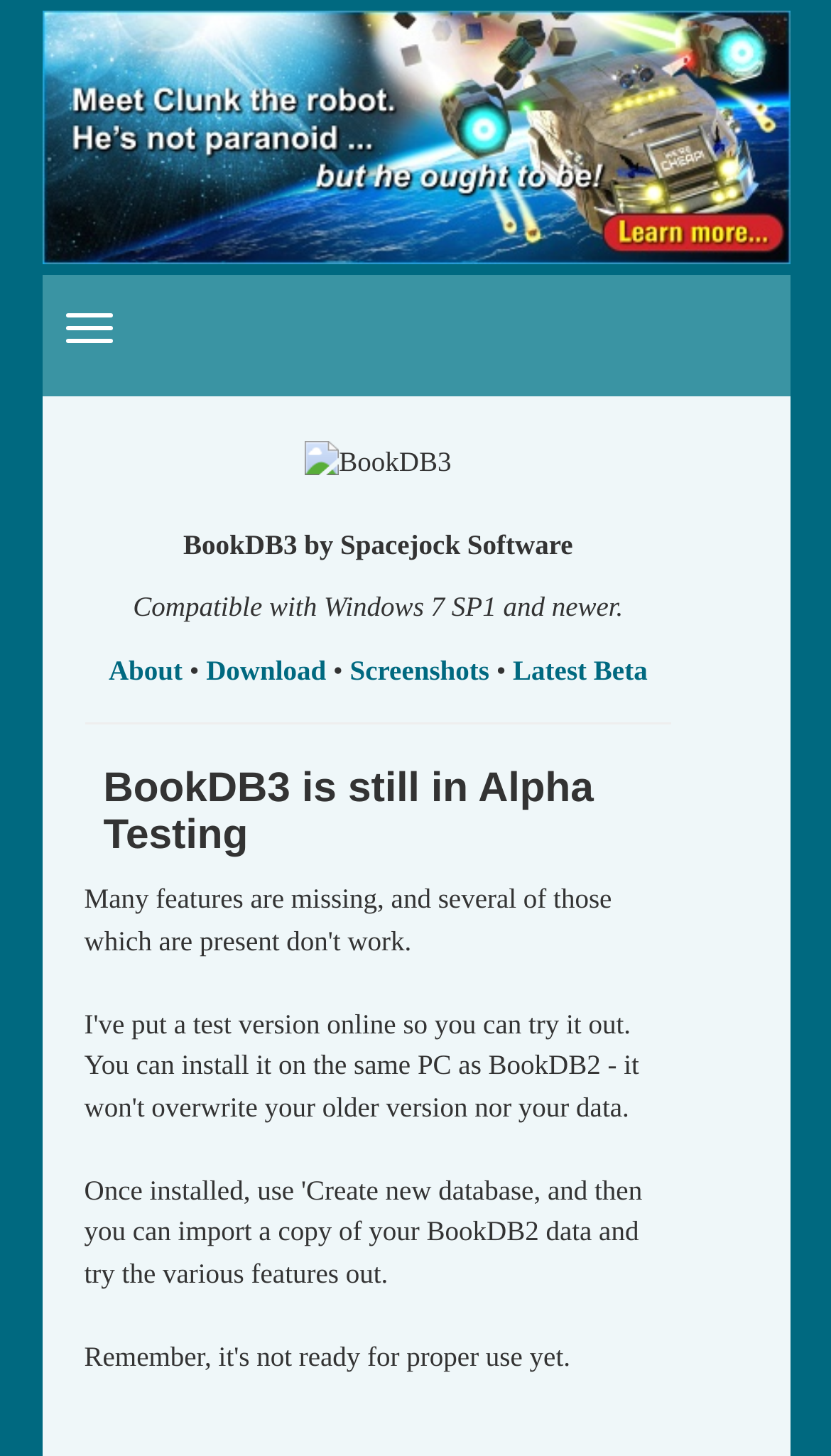Give a one-word or short-phrase answer to the following question: 
What is the status of BookDB3?

Alpha Testing